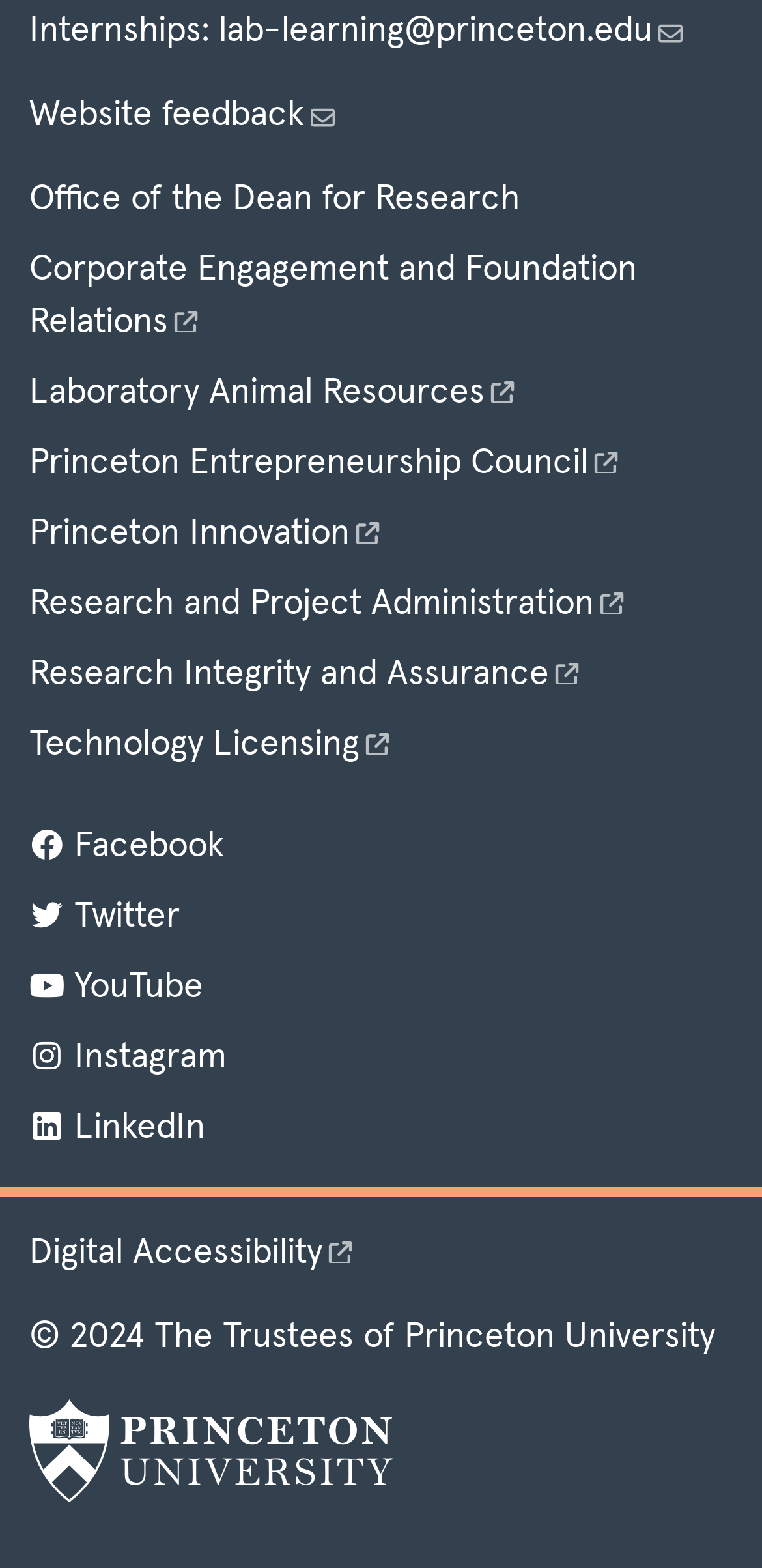Refer to the screenshot and give an in-depth answer to this question: What is the email address to send website feedback?

I found the email address by looking at the link with the text 'Website feedback (Link sends email)' which is located at the top of the page.